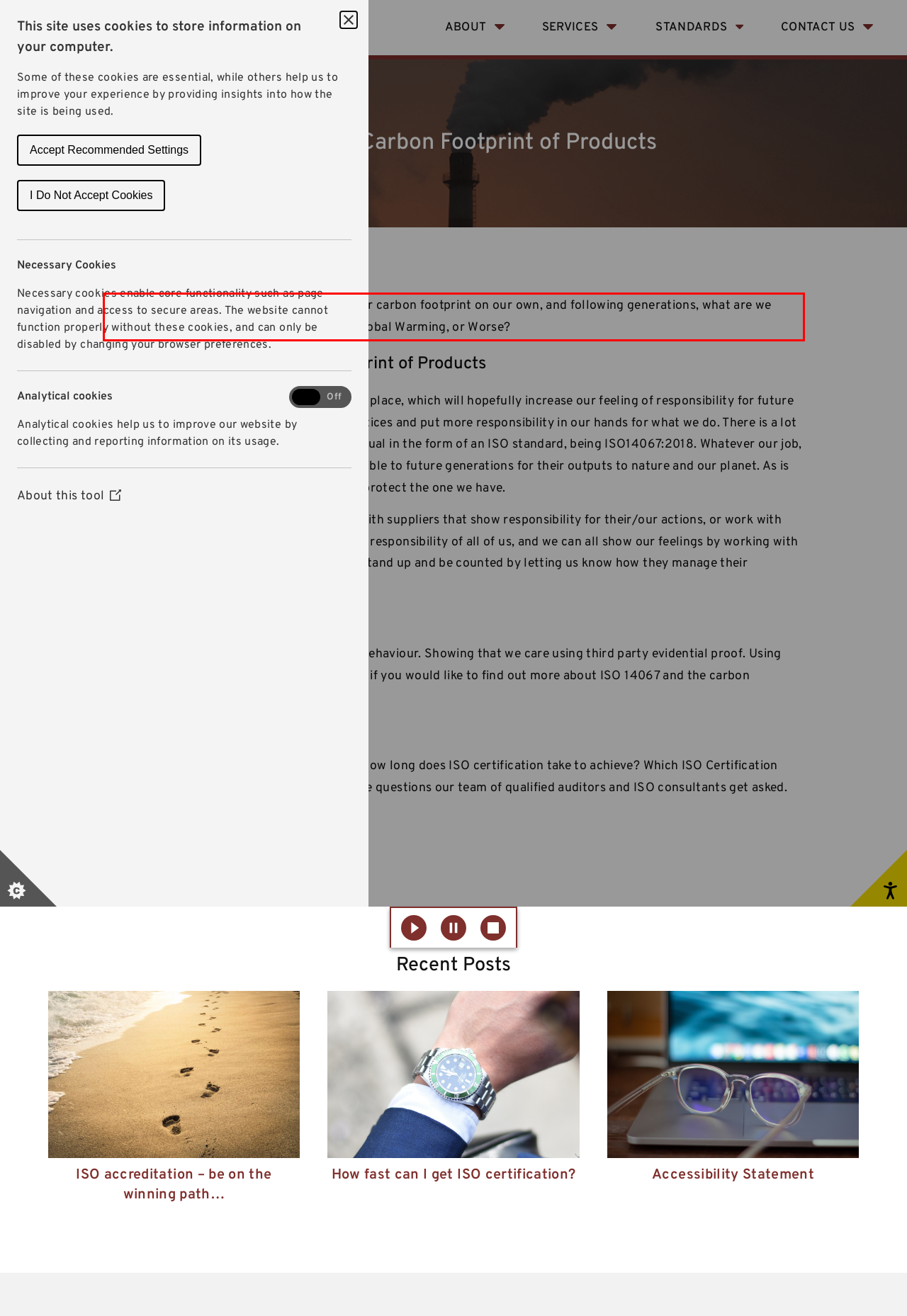The screenshot provided shows a webpage with a red bounding box. Apply OCR to the text within this red bounding box and provide the extracted content.

We have all seen the news, concerns about our carbon footprint on our own, and following generations, what are we going to leave them in our wills? Pollution, Global Warming, or Worse?